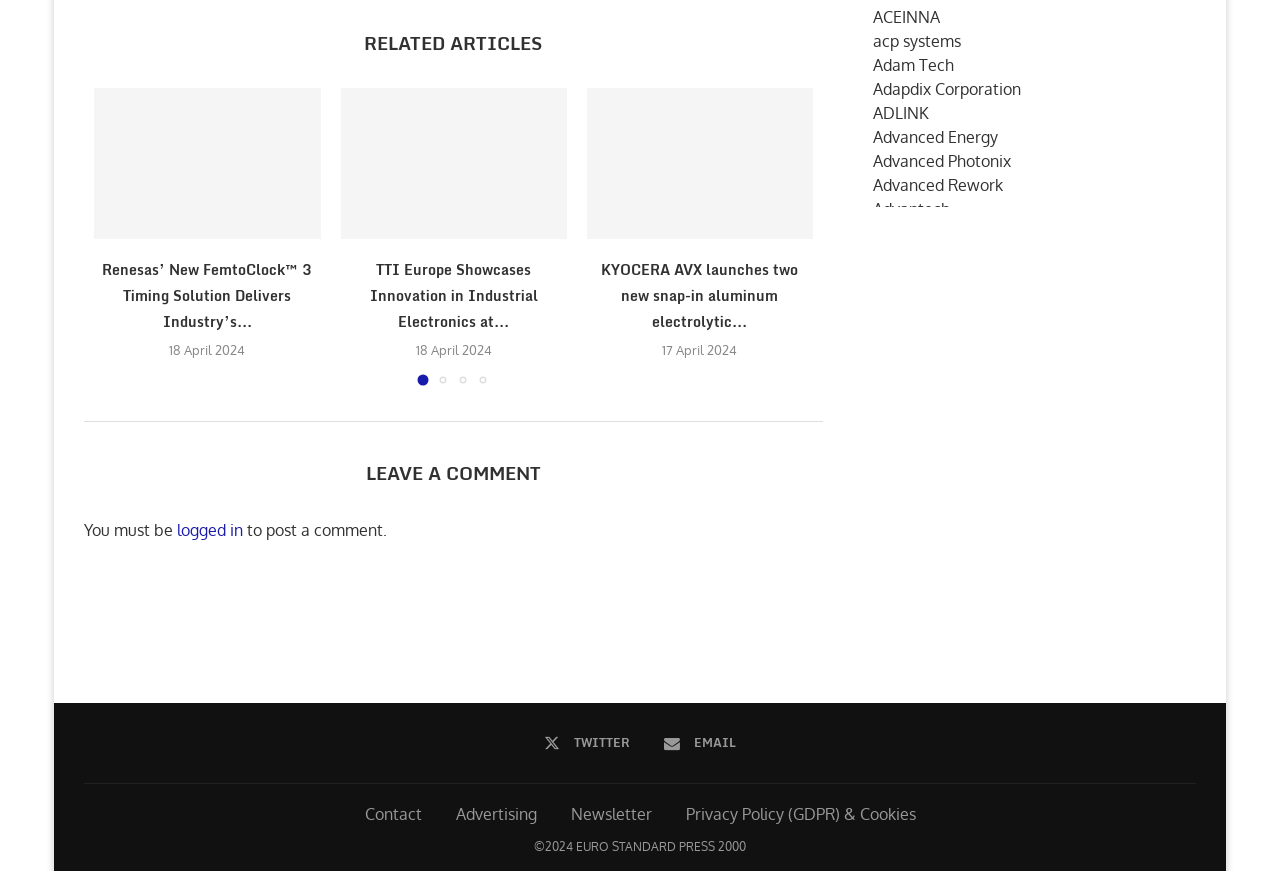Locate the bounding box coordinates of the element you need to click to accomplish the task described by this instruction: "Click on 'KYOCERA AVX launches two new snap-in aluminum electrolytic capacitor series'".

[0.458, 0.096, 0.635, 0.269]